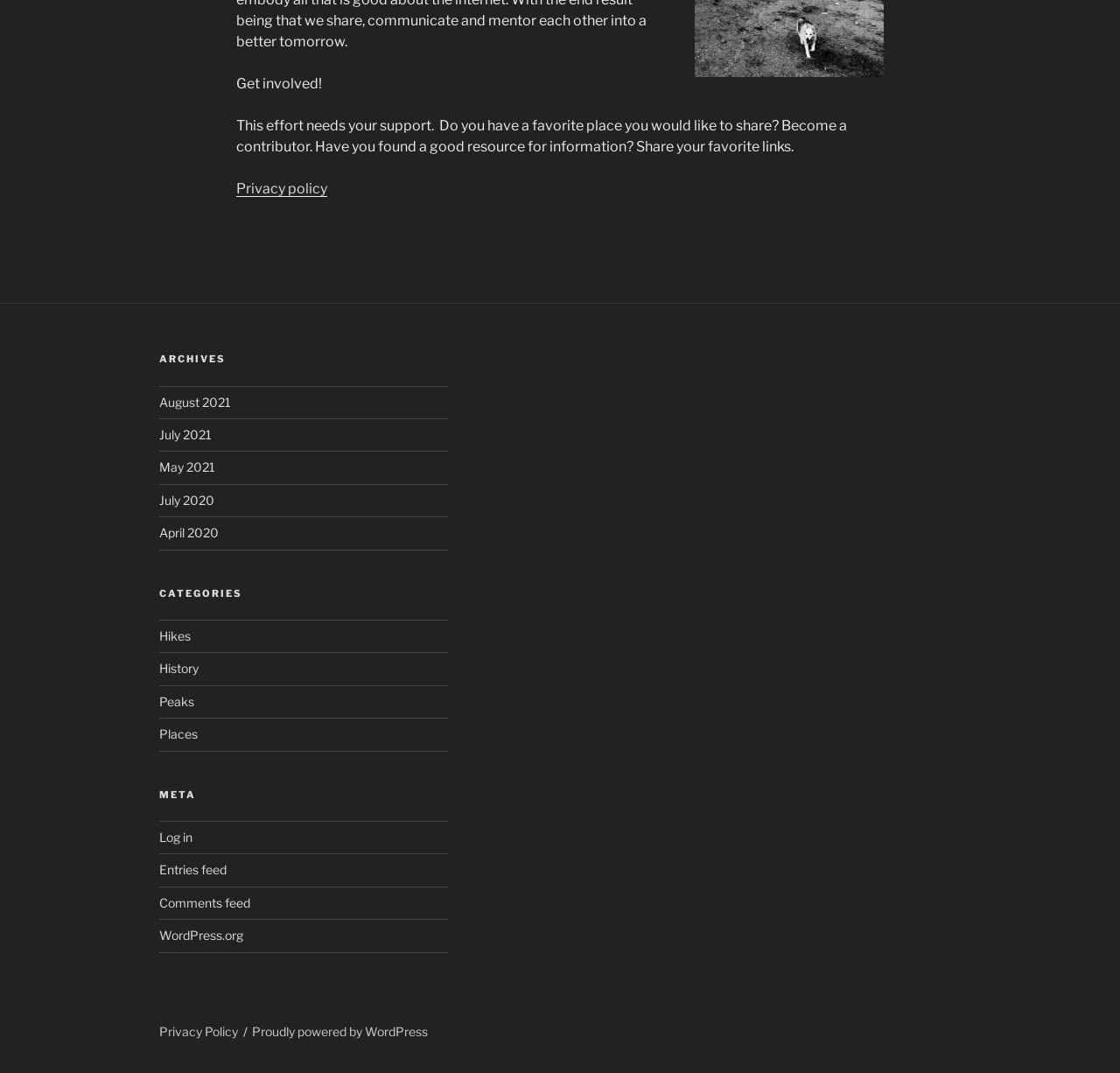What are the categories available on the webpage?
Please give a detailed answer to the question using the information shown in the image.

The webpage has a 'Categories' section in the footer, which contains 4 links to different categories, namely Hikes, History, Peaks, and Places.